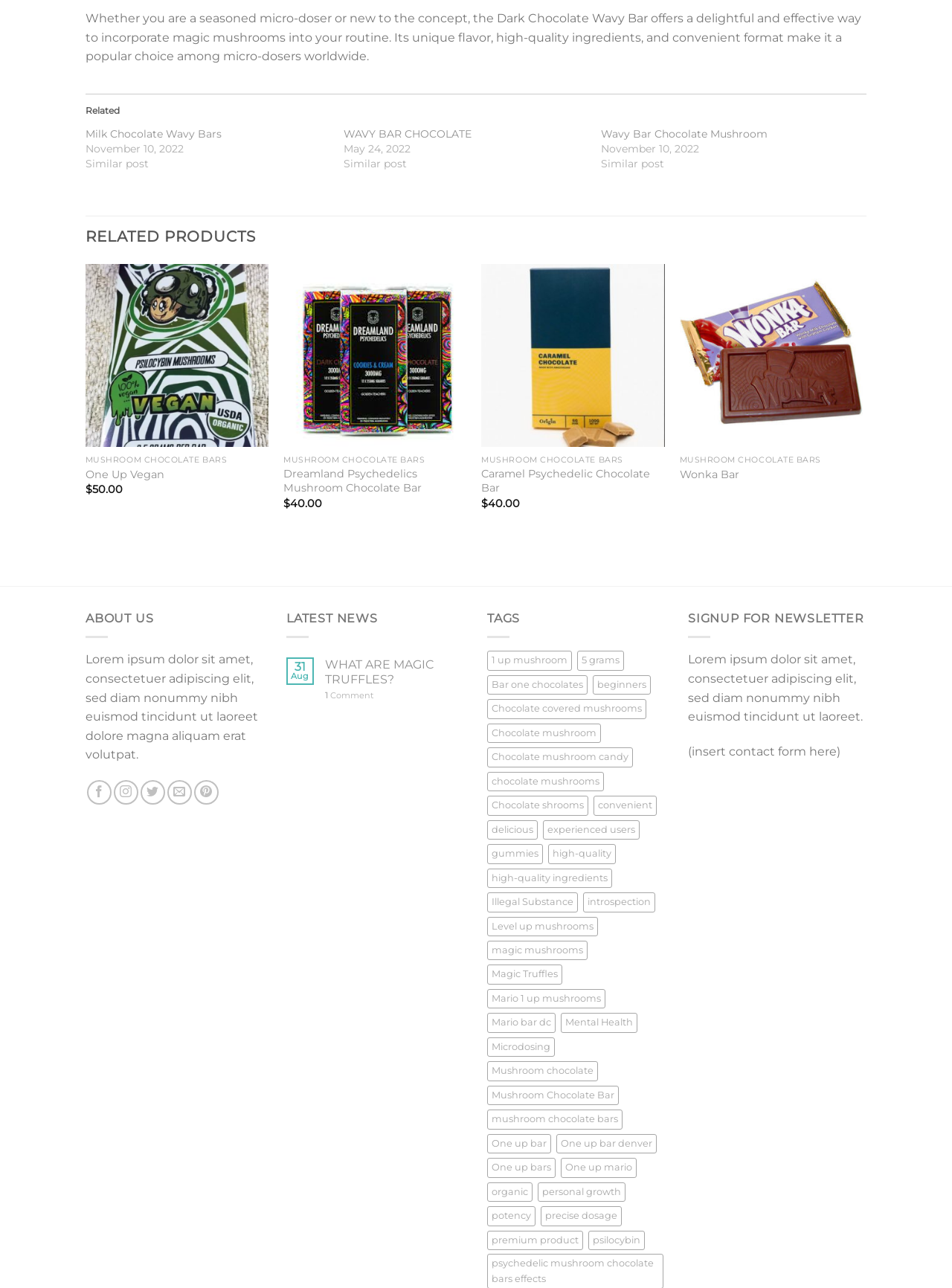Predict the bounding box coordinates of the area that should be clicked to accomplish the following instruction: "Read the 'ABOUT US' section". The bounding box coordinates should consist of four float numbers between 0 and 1, i.e., [left, top, right, bottom].

[0.09, 0.475, 0.161, 0.486]